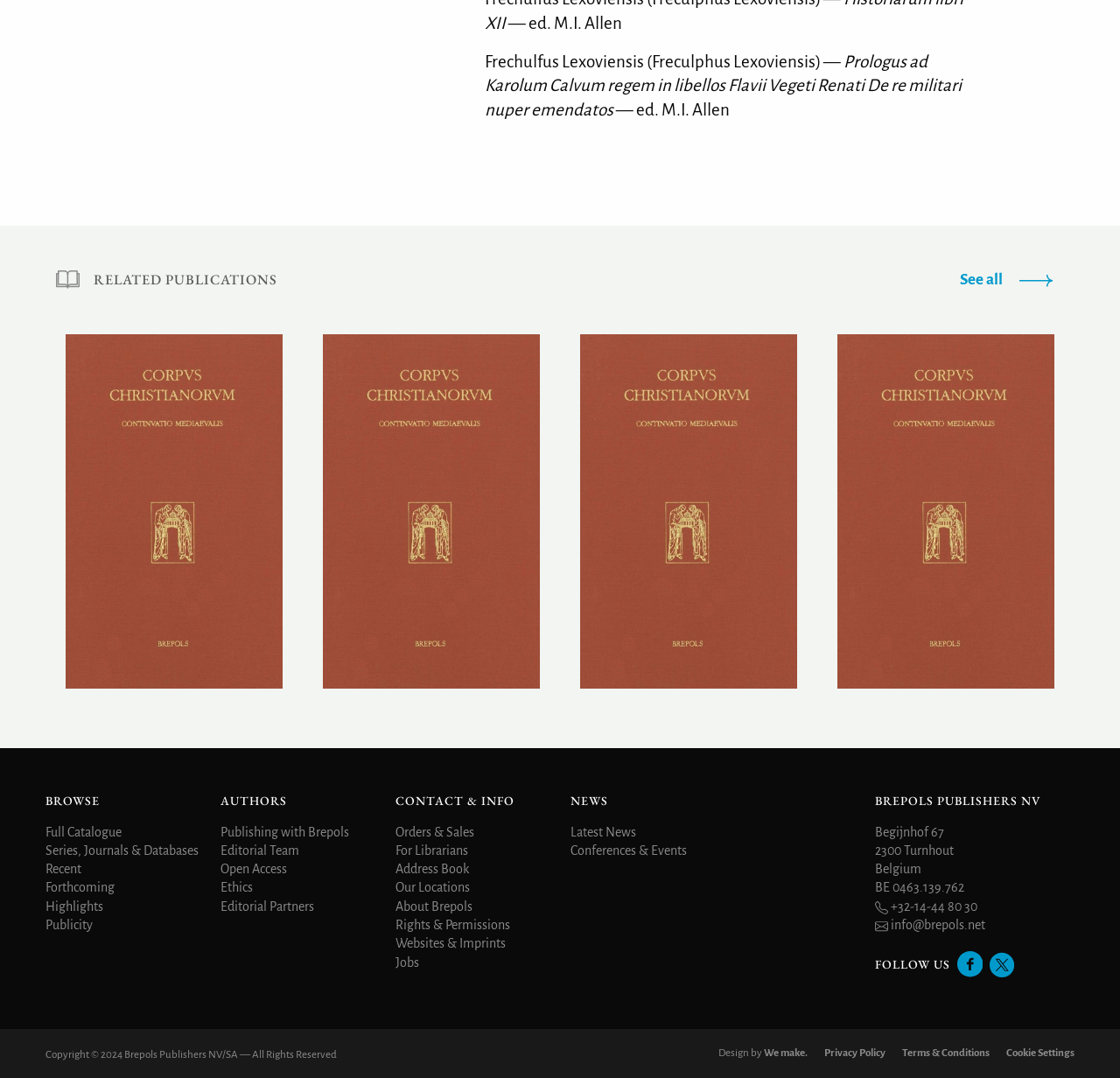What is the phone number of the publisher?
From the details in the image, answer the question comprehensively.

The phone number of the publisher can be found at the bottom of the webpage, where it lists the phone number as '+32-14-44 80 30'.